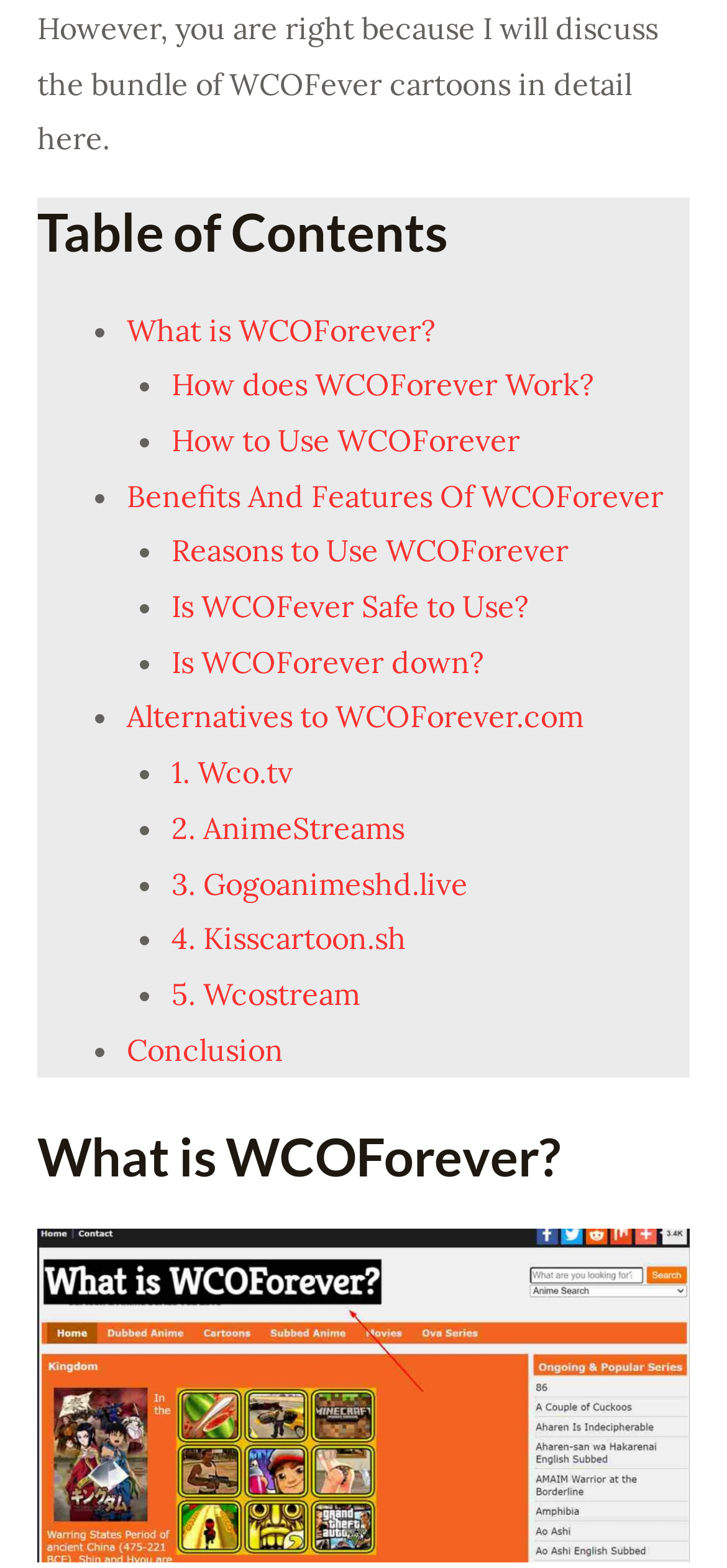Based on the image, provide a detailed and complete answer to the question: 
How many alternatives to WCOForever.com are listed?

The webpage lists 5 alternatives to WCOForever.com, which are Wco.tv, AnimeStreams, Gogoanimeshd.live, Kisscartoon.sh, and Wcostream. These alternatives are listed as links under the 'Alternatives to WCOForever.com' section.